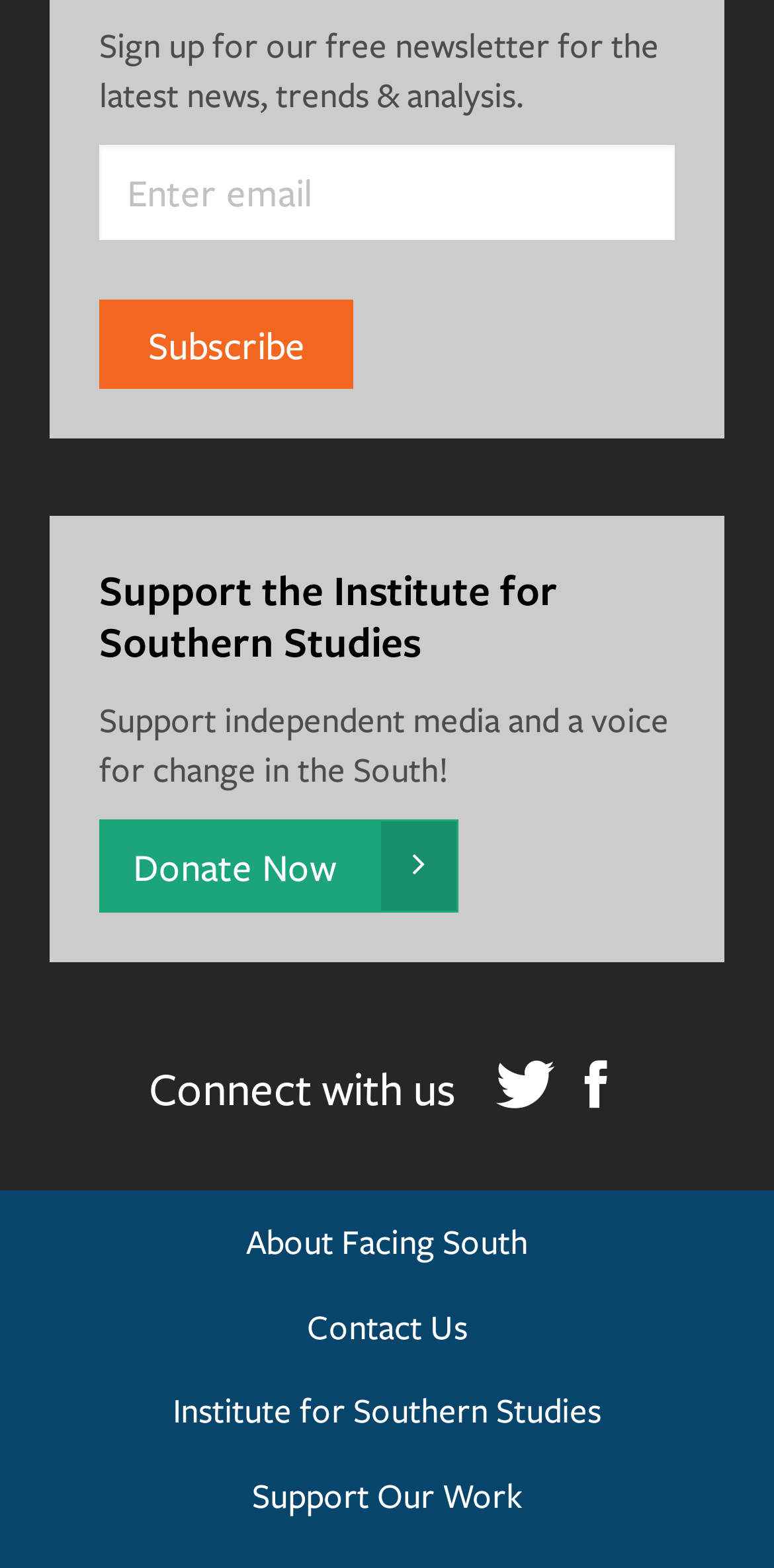How many links are available in the footer menu?
Please ensure your answer is as detailed and informative as possible.

The footer menu contains four links: 'About Facing South', 'Contact Us', 'Institute for Southern Studies', and 'Support Our Work', which can be identified by their respective labels and locations.